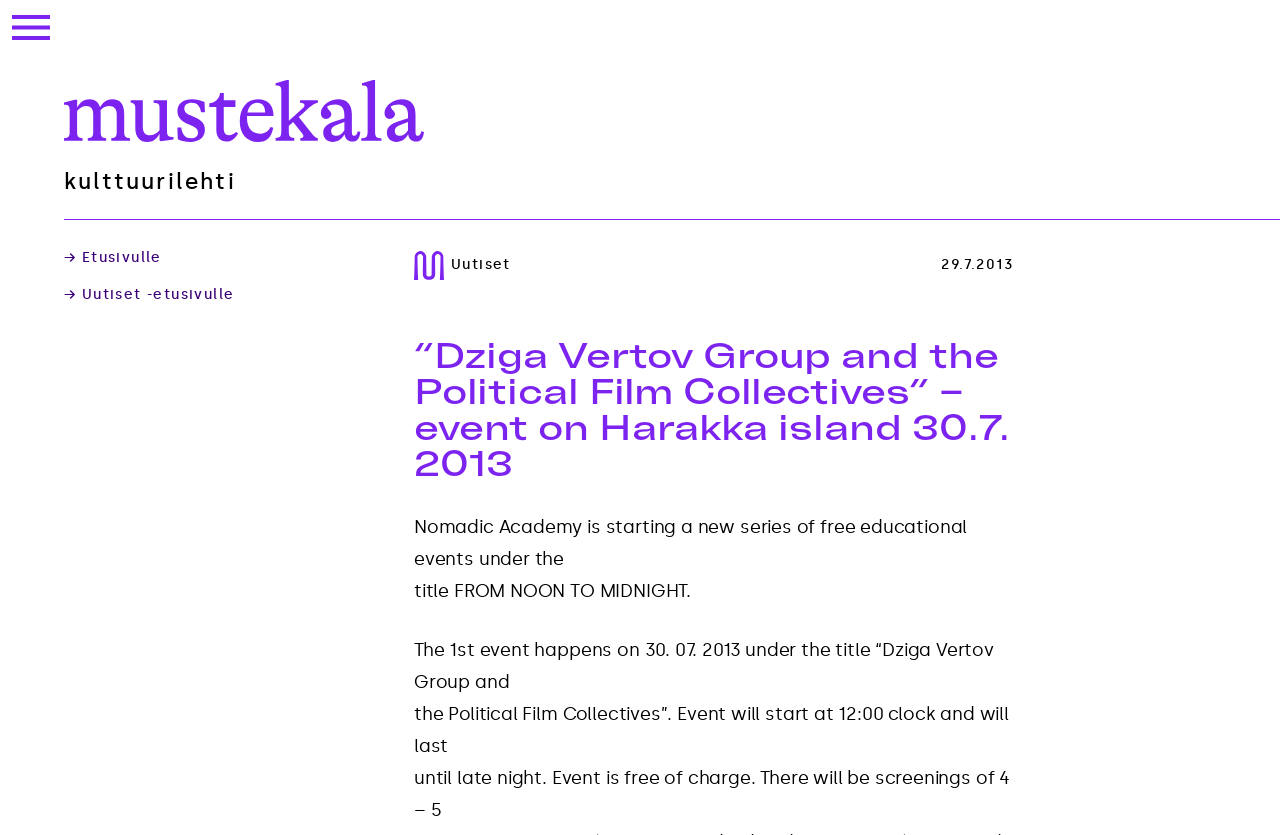Extract the primary header of the webpage and generate its text.

“Dziga Vertov Group and the Political Film Collectives” – event on Harakka island 30.7. 2013